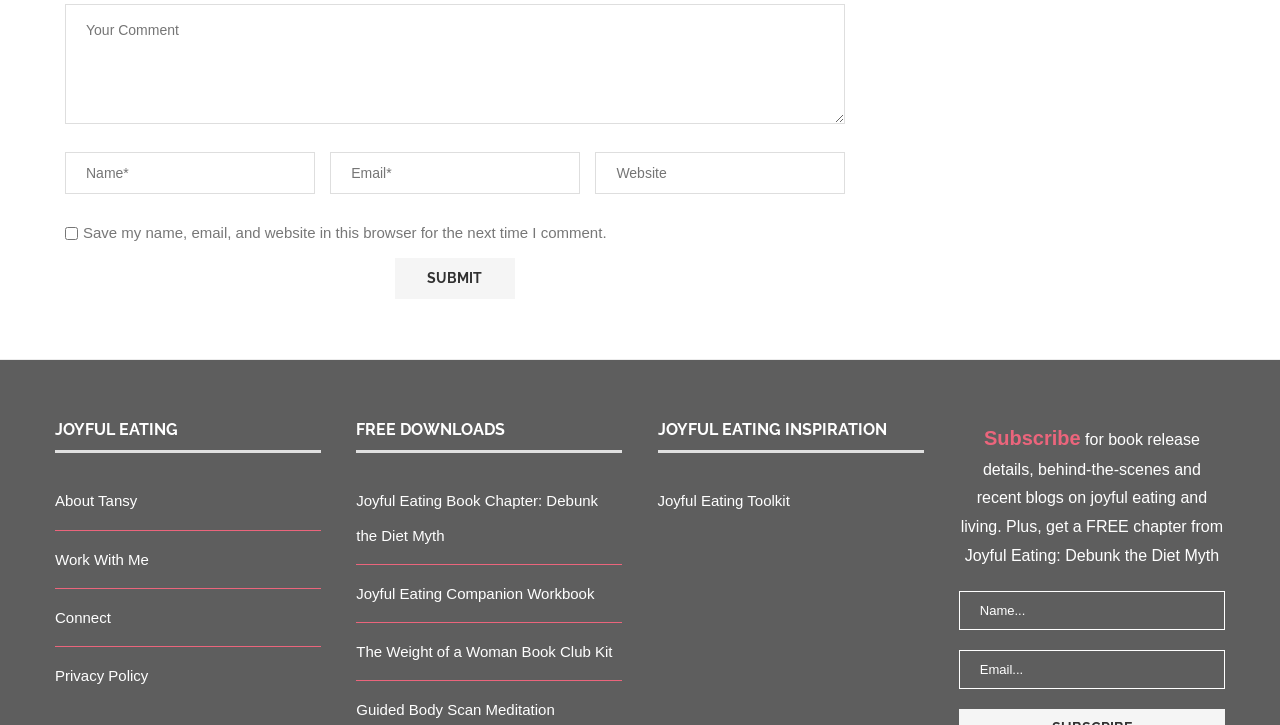Highlight the bounding box coordinates of the element that should be clicked to carry out the following instruction: "Enter your comment". The coordinates must be given as four float numbers ranging from 0 to 1, i.e., [left, top, right, bottom].

[0.051, 0.005, 0.66, 0.171]